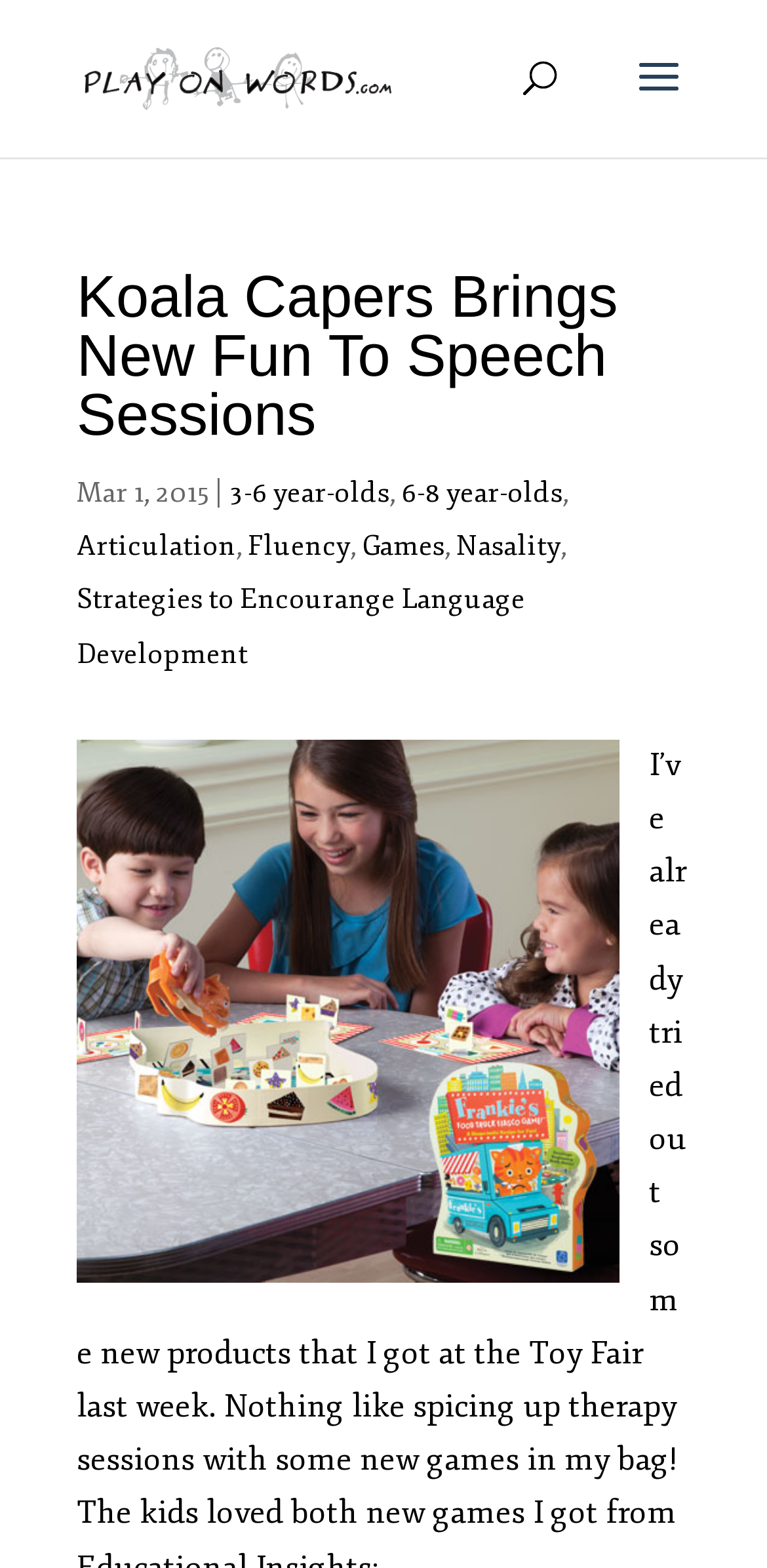Answer with a single word or phrase: 
What is the purpose of the 'Play on Words' link?

To play a game